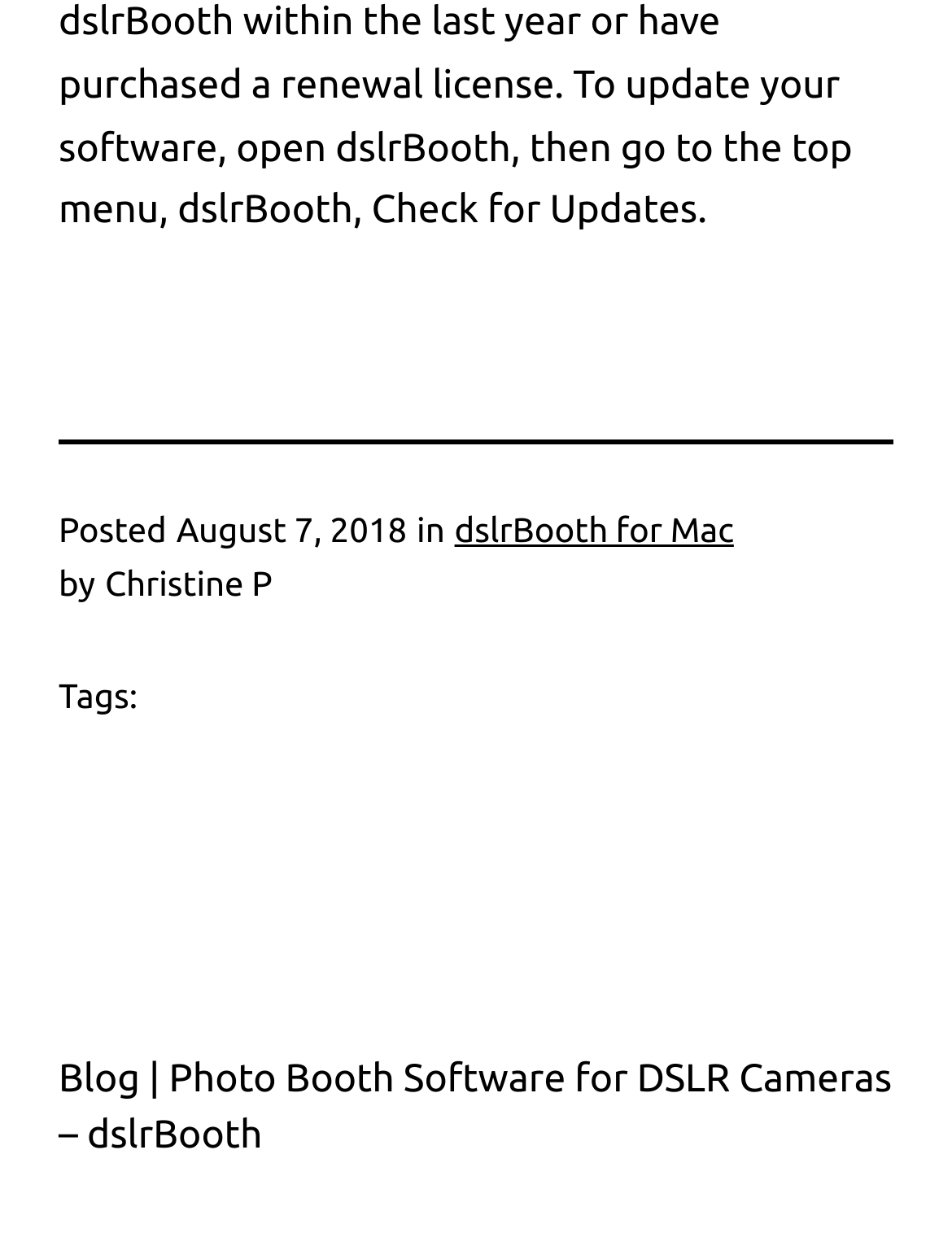When was this post published?
Kindly offer a detailed explanation using the data available in the image.

I found the publication date by looking at the text 'Posted' followed by a time element, which contains the static text 'August 7, 2018'.